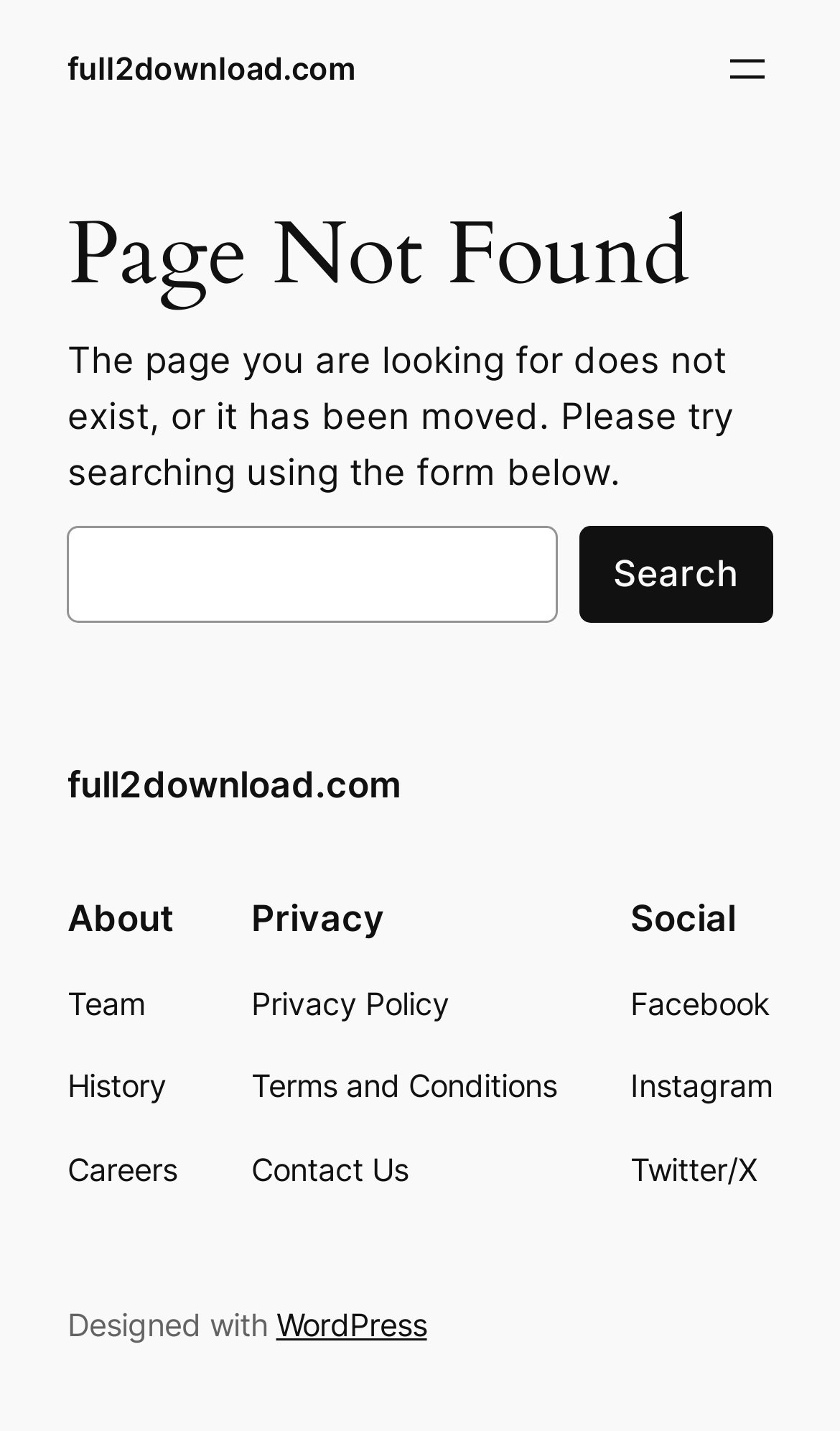Generate a thorough caption detailing the webpage content.

This webpage is a "Page Not Found" error page from full2download.com. At the top, there is a link to the website's homepage, "full2download.com", and a button to open a menu. Below them, there is a main section with a heading "Page Not Found" and a paragraph of text explaining that the page the user is looking for does not exist or has been moved, and suggesting to use the search form below.

The search form is located below the paragraph, consisting of a label "Search", a search box, and a "Search" button. 

Further down, there is a section with links to various pages, including "About", "Privacy", and "Social Media". The "About" section has links to "Team", "History", and "Careers". The "Privacy" section has links to "Privacy Policy", "Terms and Conditions", and "Contact Us". The "Social Media" section has links to "Facebook", "Instagram", and "Twitter/X".

At the very bottom of the page, there is a line of text "Designed with" followed by a link to "WordPress", indicating the website's platform.